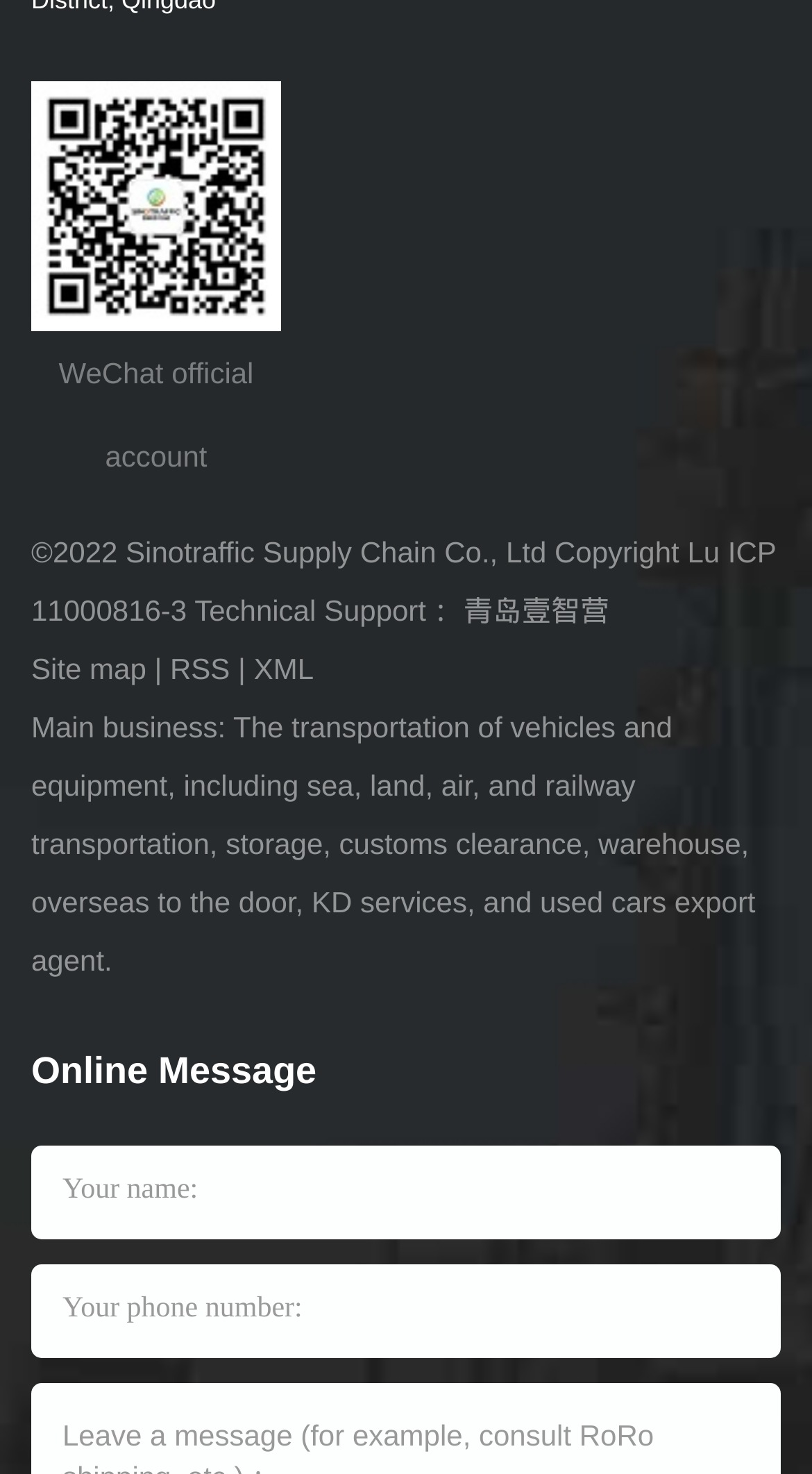How many links are there at the bottom of the webpage?
Look at the webpage screenshot and answer the question with a detailed explanation.

There are four link elements at the bottom of the webpage, which are 'Lu ICP 11000816-3', 'Site map', 'RSS', and 'XML'.